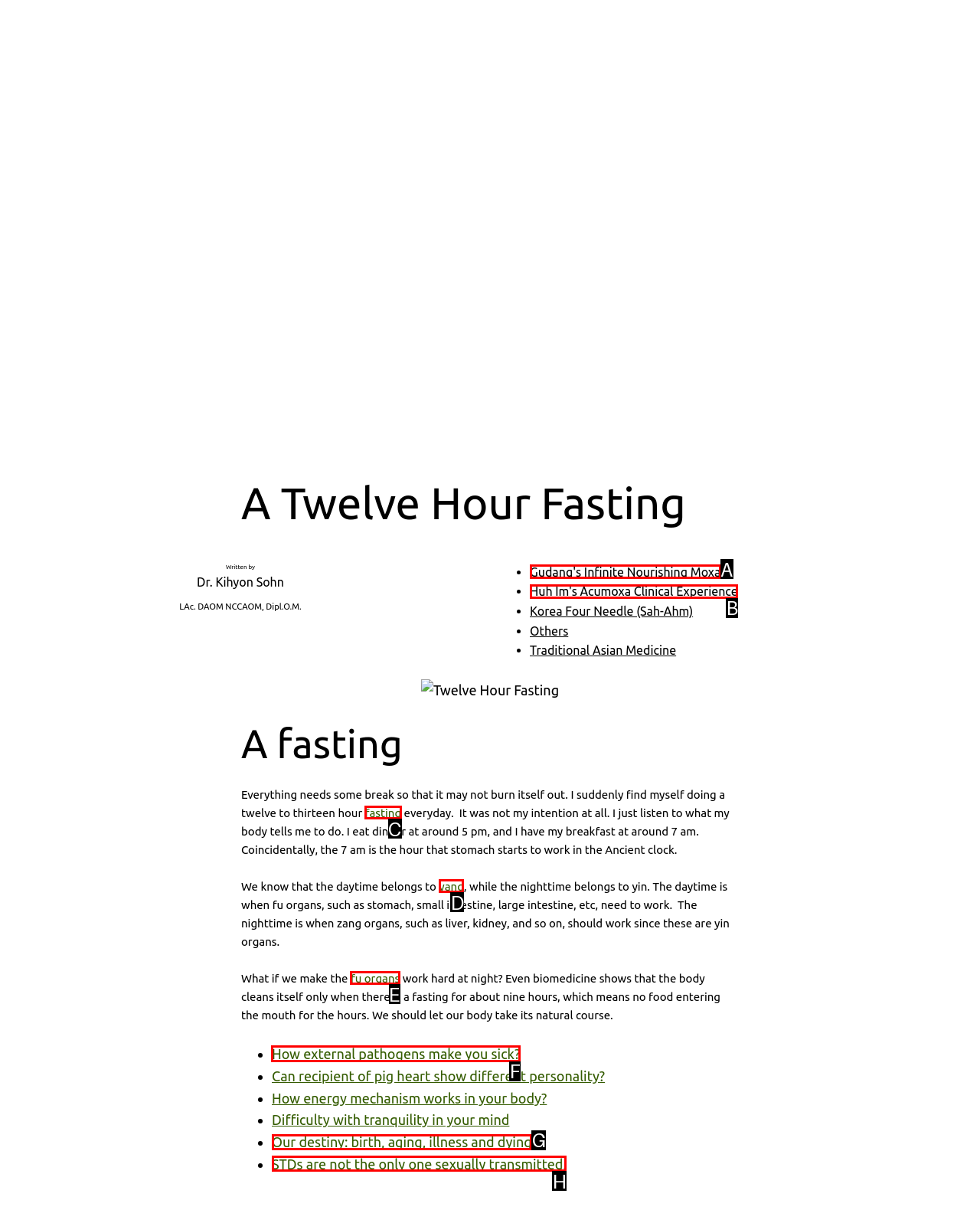Determine which HTML element to click for this task: Explore the link about 'How external pathogens make you sick?' Provide the letter of the selected choice.

F